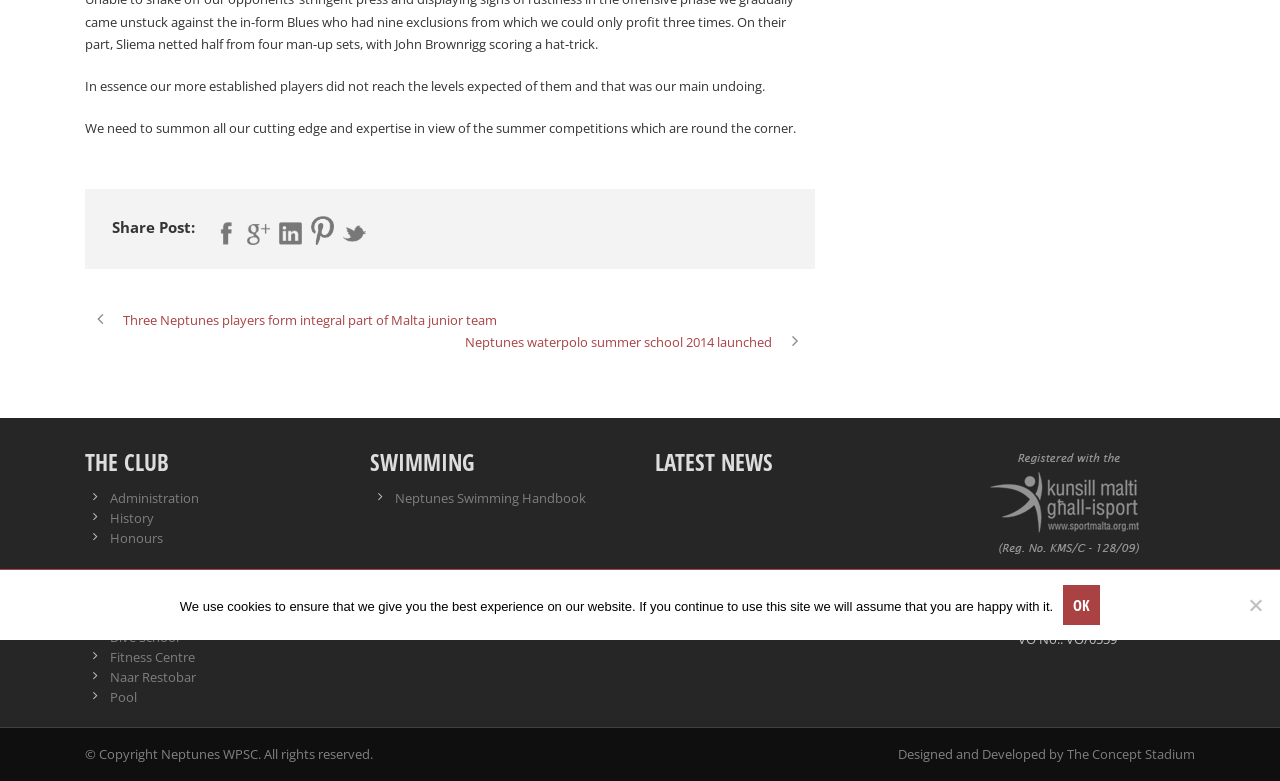For the element described, predict the bounding box coordinates as (top-left x, top-left y, bottom-right x, bottom-right y). All values should be between 0 and 1. Element description: OK

[0.831, 0.749, 0.86, 0.8]